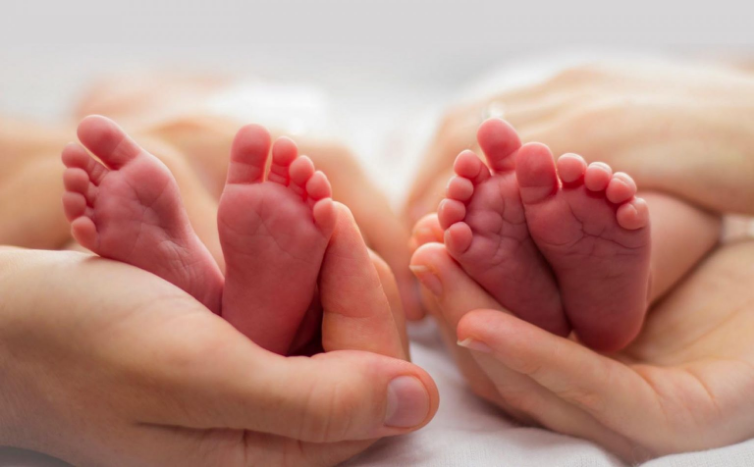Capture every detail in the image and describe it fully.

The image captures a heartwarming moment featuring the tiny feet of twin babies, gently cradled in the hands of their parents. Each pair of baby feet, still soft and pudgy, showcases delicate toes and a rosy hue, symbolizing the boundless joy and love of new parenthood. The hands surrounding the feet represent tender care and protection, highlighting the special bond between parents and their newborns. The serene background enhances the intimate atmosphere, making this image a beautiful representation of the miracle of childbirth and the family connections that come with it. This visual beautifully complements the theme of the article titled "How do twins happen?" which explores the remarkable phenomenon of having twins.